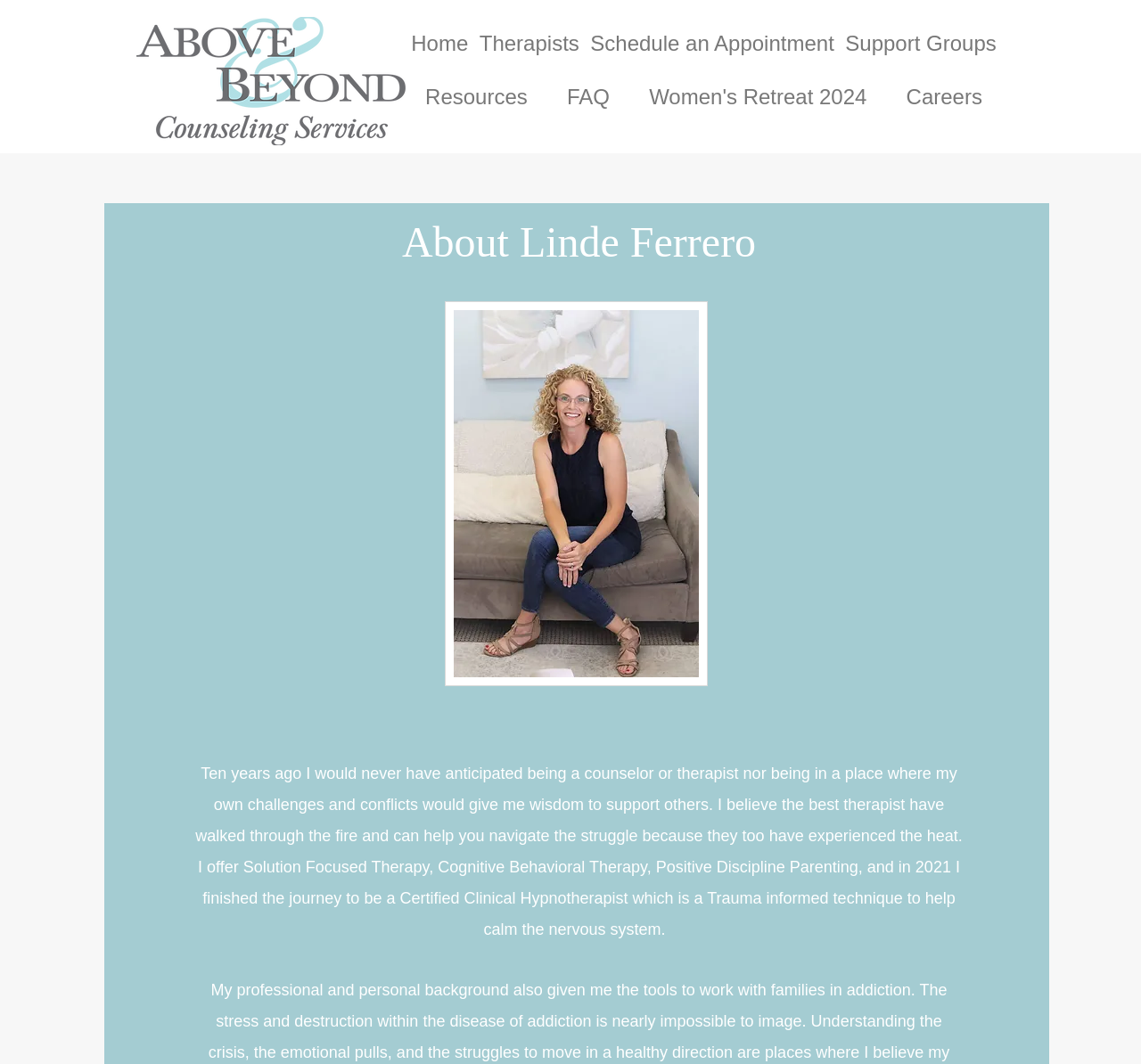Answer the question using only a single word or phrase: 
What is the therapist's background?

Counselor or therapist